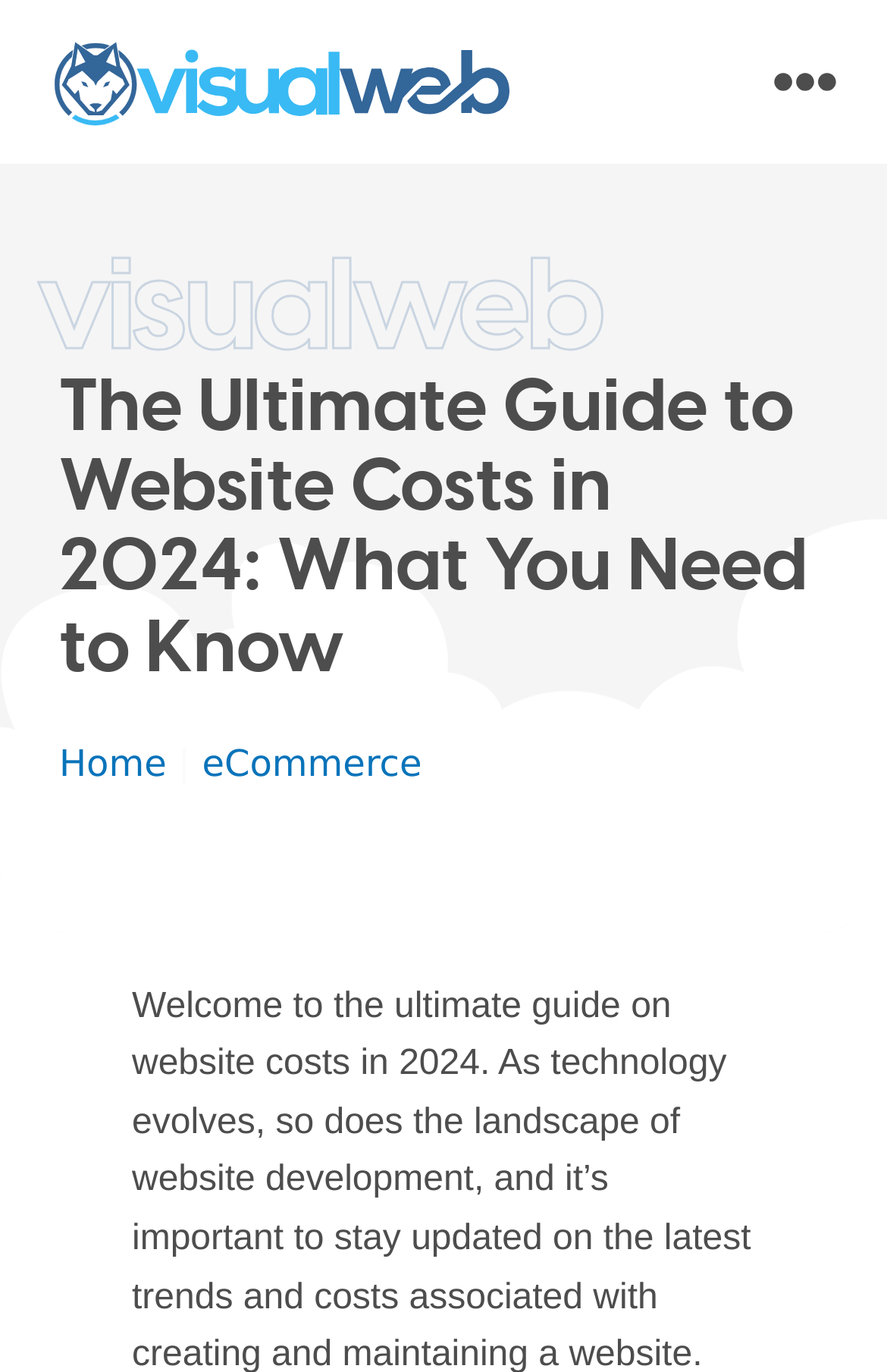Offer a meticulous description of the webpage's structure and content.

The webpage is about the costs of building a website in Australia, specifically providing a guide for new businesses. At the top left corner, there is a logo of "VisualWeb" which is both a link and an image. To the right of the logo, there is a menu toggle button. 

Below the logo, there are two headings. The first heading is "visualweb" and the second heading is "The Ultimate Guide to Website Costs in 2024: What You Need to Know", which is a more prominent title that spans across the page. 

Underneath the headings, there is a navigation section with breadcrumbs, which includes three elements: a "Home" link, a separator, and an "eCommerce" link. The navigation section is positioned near the top of the page, spanning from the left to the right.